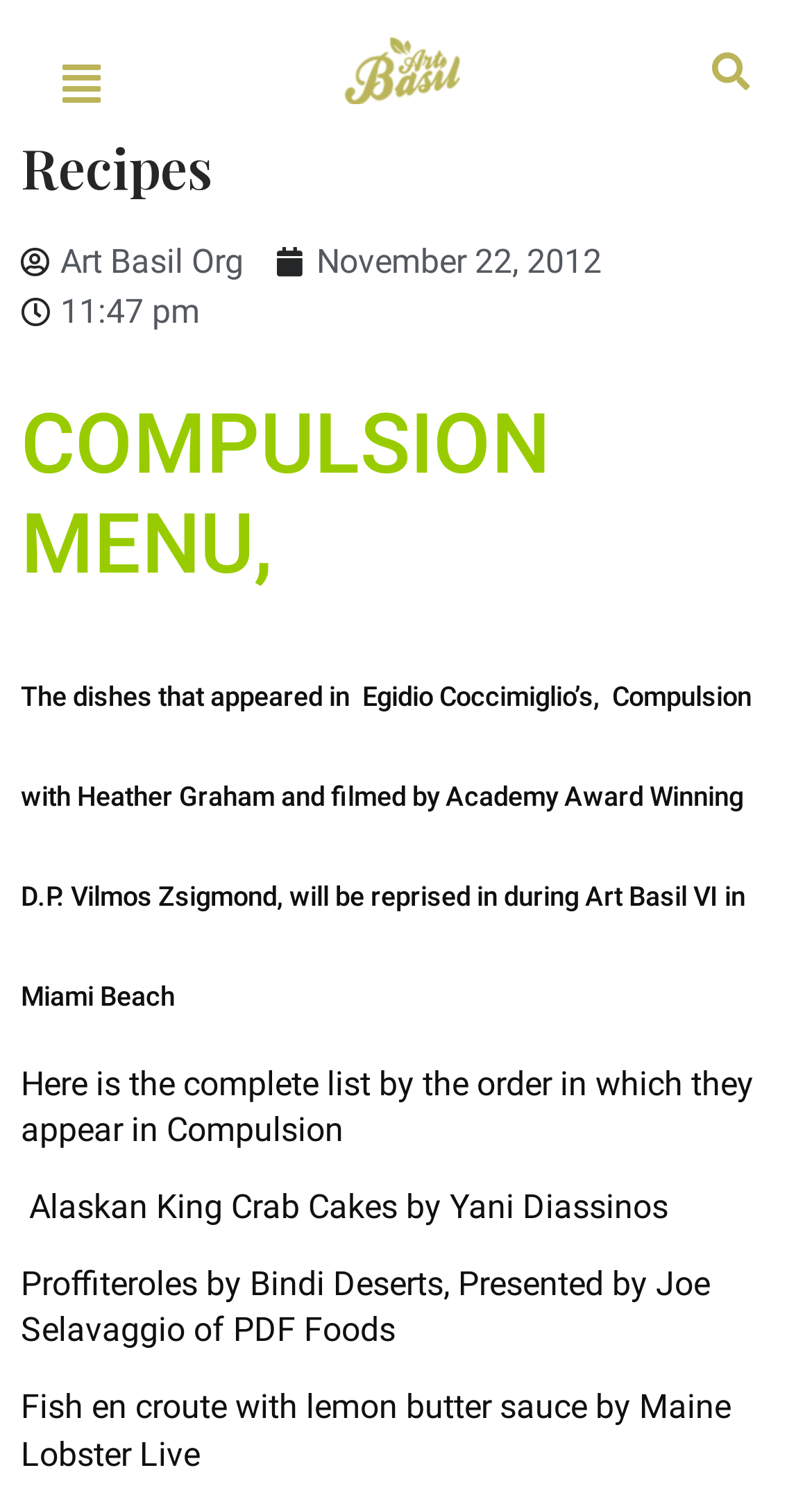Predict the bounding box coordinates for the UI element described as: "Art Basil Org". The coordinates should be four float numbers between 0 and 1, presented as [left, top, right, bottom].

[0.026, 0.159, 0.3, 0.192]